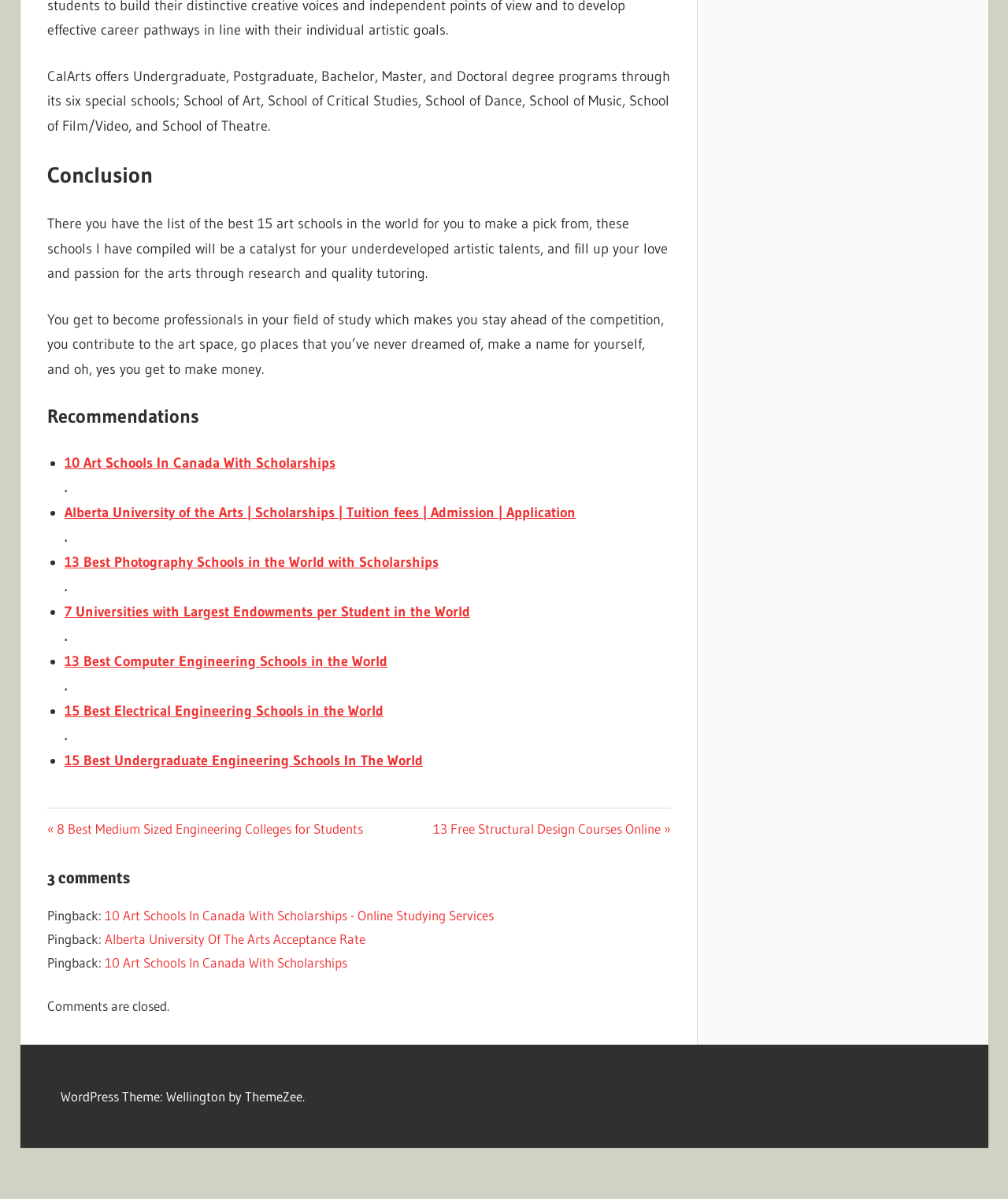Use a single word or phrase to answer the question:
How many links are listed under Recommendations?

7